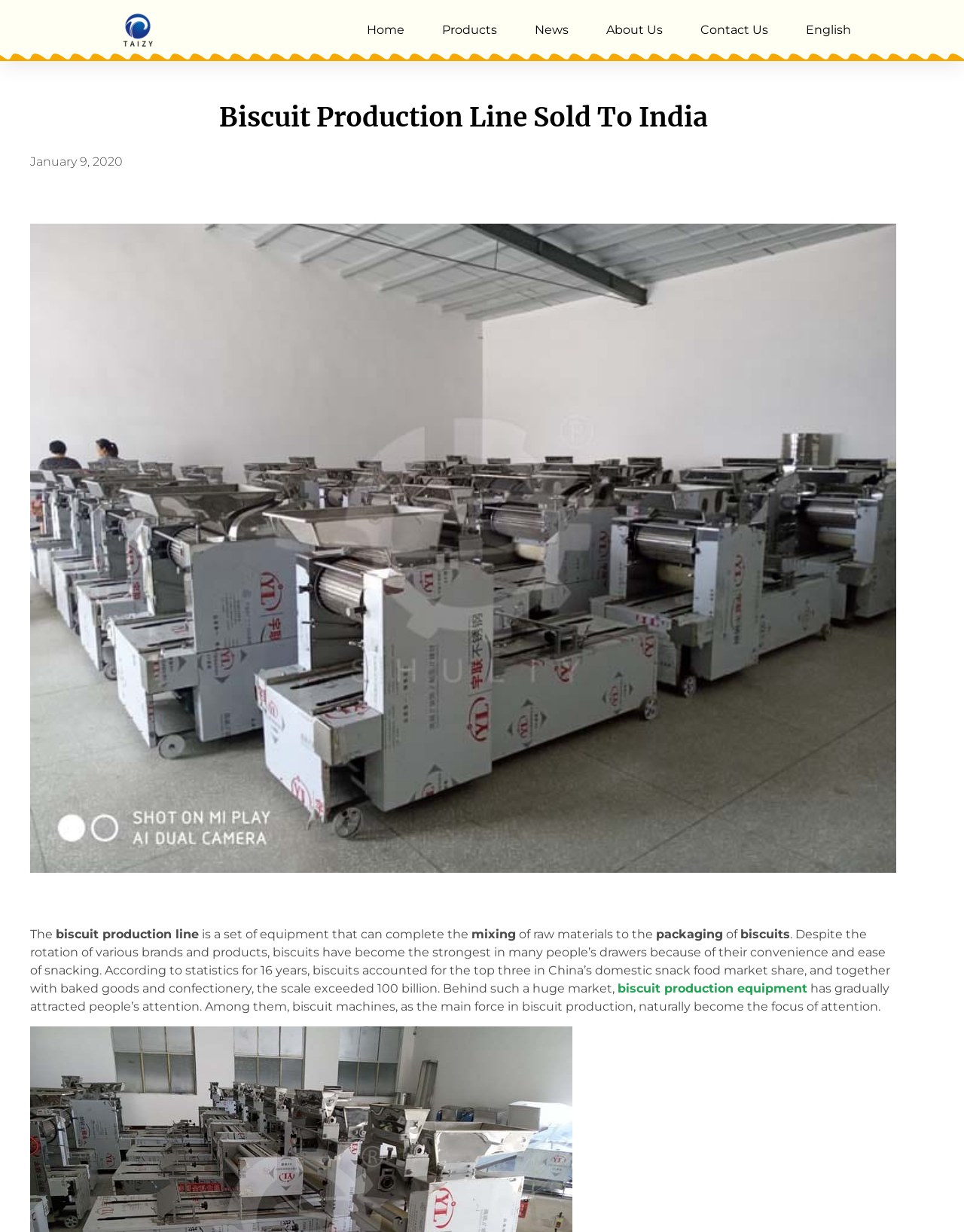Please locate and retrieve the main header text of the webpage.

Biscuit Production Line Sold To India